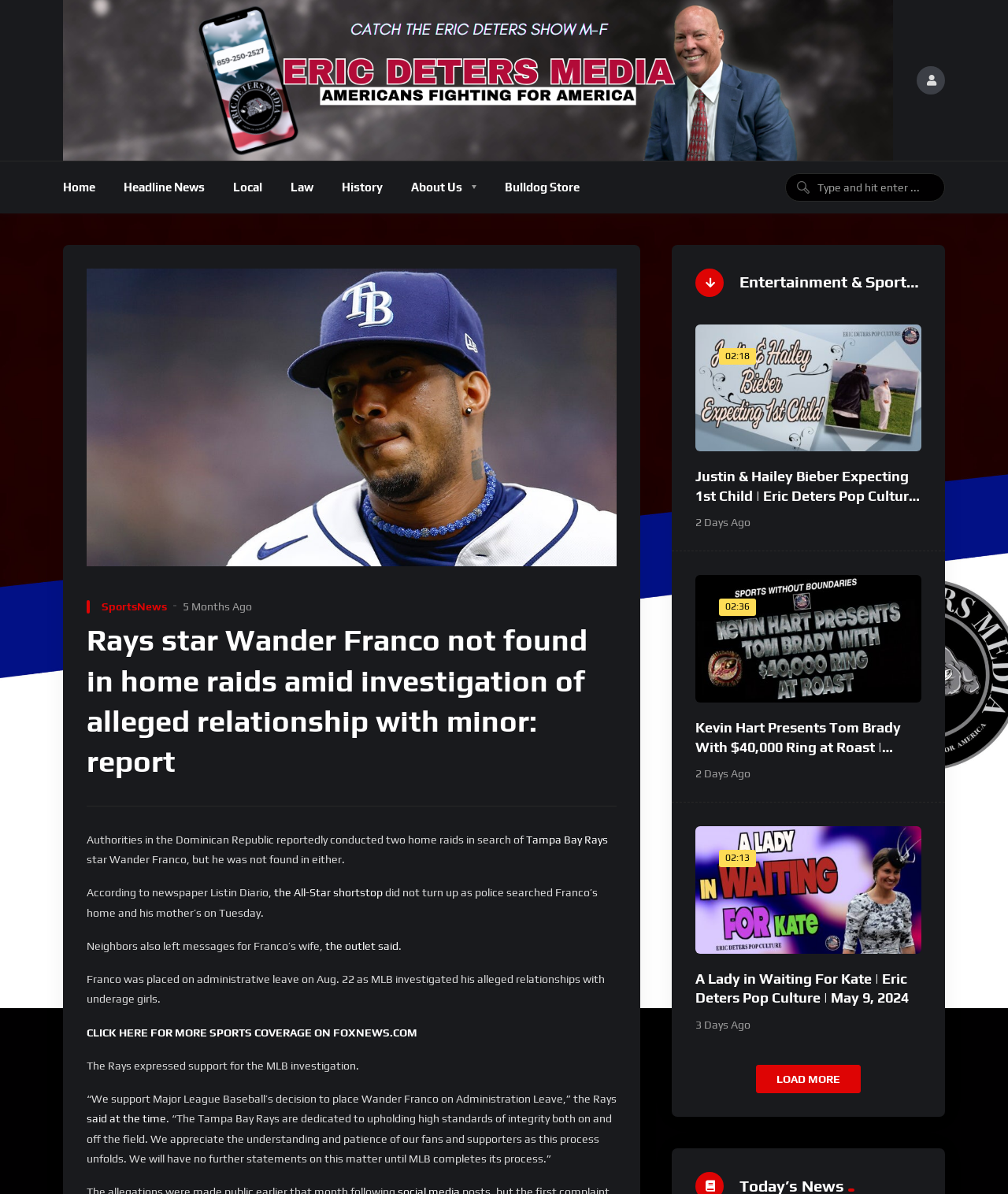What is the function of the button at the bottom of the webpage?
Ensure your answer is thorough and detailed.

The button at the bottom of the webpage is labeled 'LOAD MORE', which suggests that it allows users to load more articles or content when clicked.